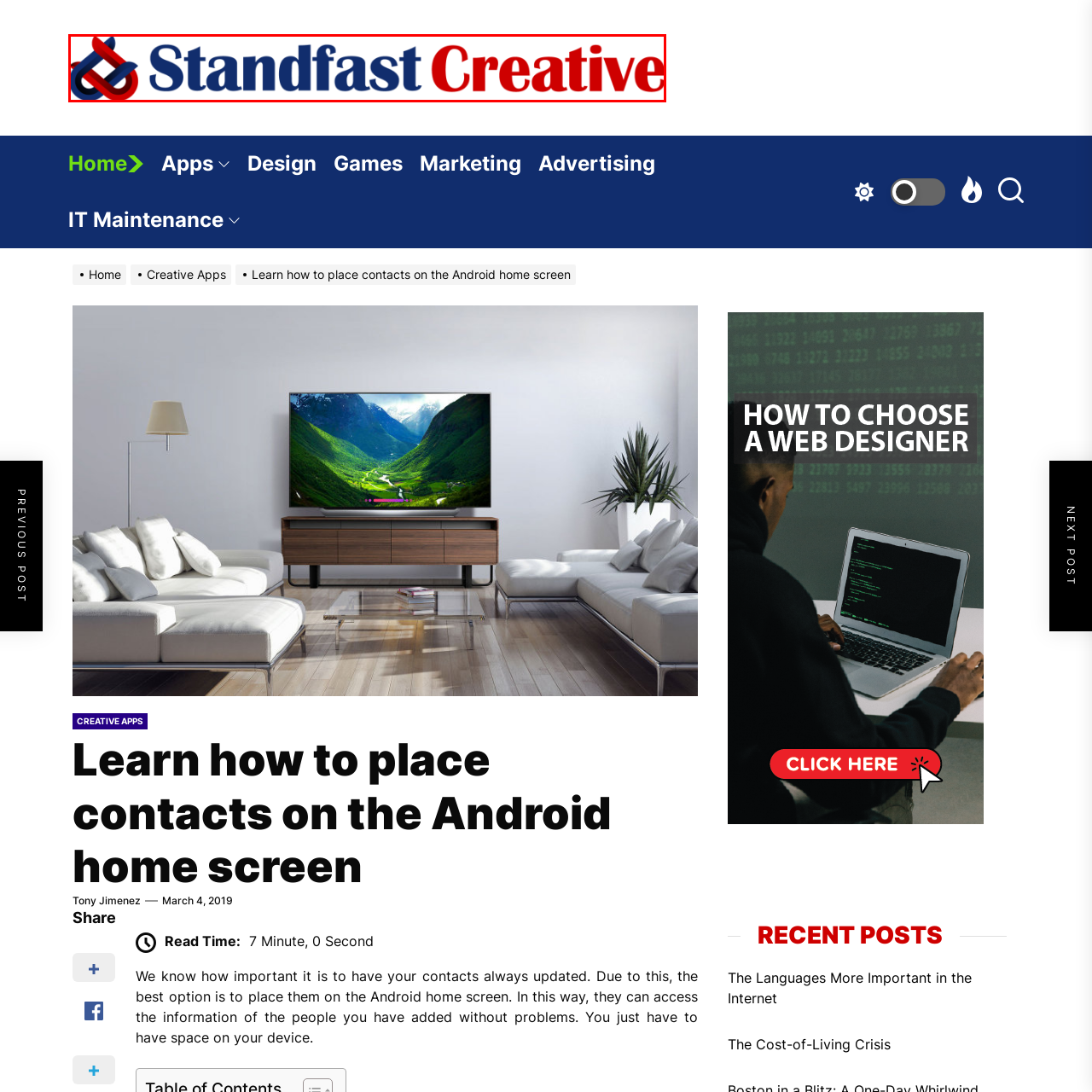View the section of the image outlined in red, What font style is 'Creative' rendered in? Provide your response in a single word or brief phrase.

Striking red